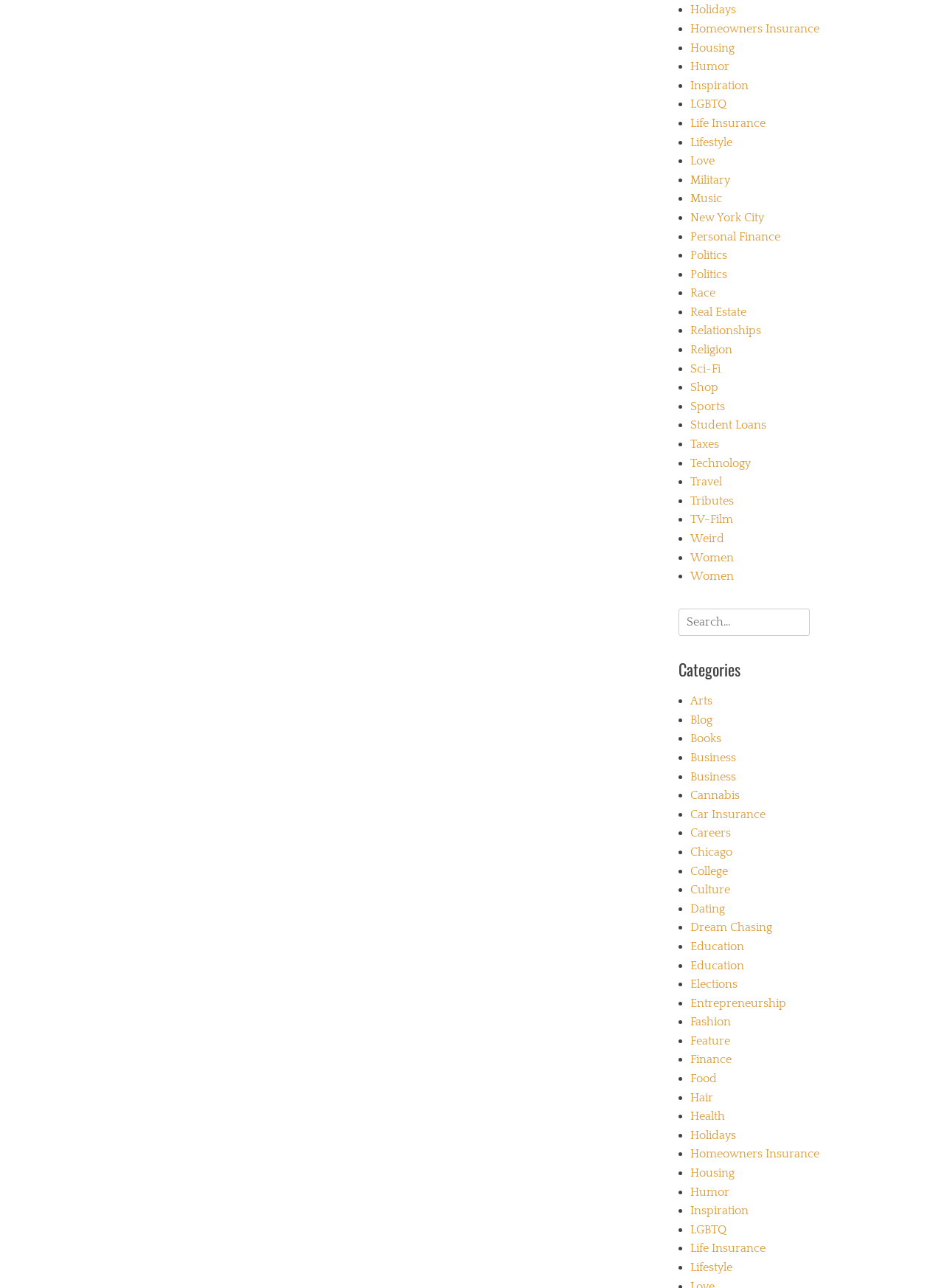Please provide the bounding box coordinates for the UI element as described: "New York City". The coordinates must be four floats between 0 and 1, represented as [left, top, right, bottom].

[0.731, 0.164, 0.809, 0.174]